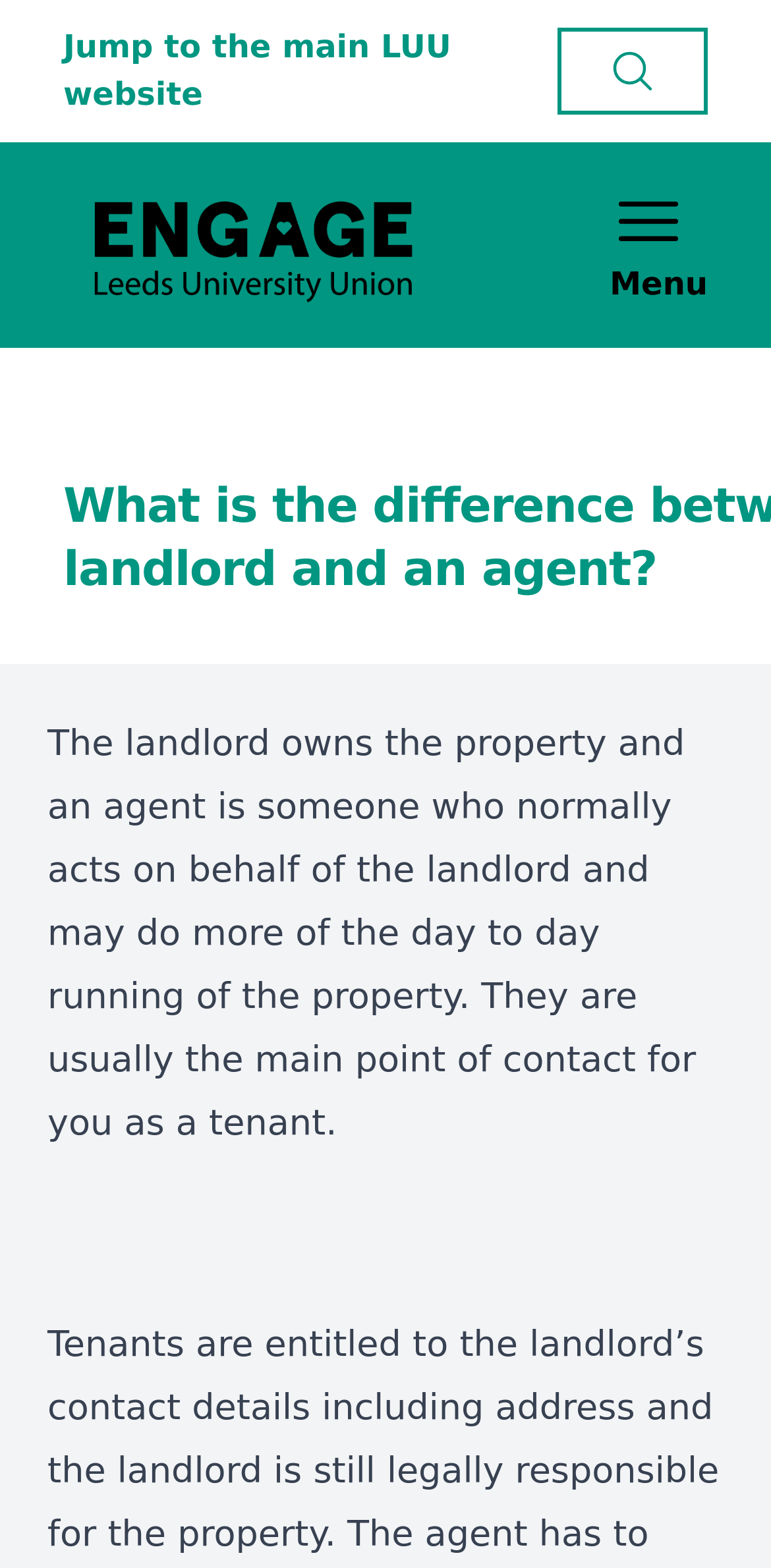Offer a detailed explanation of the webpage layout and contents.

The webpage is about explaining the difference between a landlord and an agent. At the top, there is a header section that spans the entire width of the page. Within this section, there are several elements aligned horizontally. On the left side, there is a link to "Jump to the main LUU website" and a logo link with an accompanying image. On the right side, there is a button with an image, which appears to be a menu button. 

Below the header section, there is a block of text that occupies most of the page's width. This text explains the difference between a landlord and an agent, stating that a landlord owns the property, while an agent acts on behalf of the landlord and may handle the day-to-day running of the property, serving as the main point of contact for tenants.